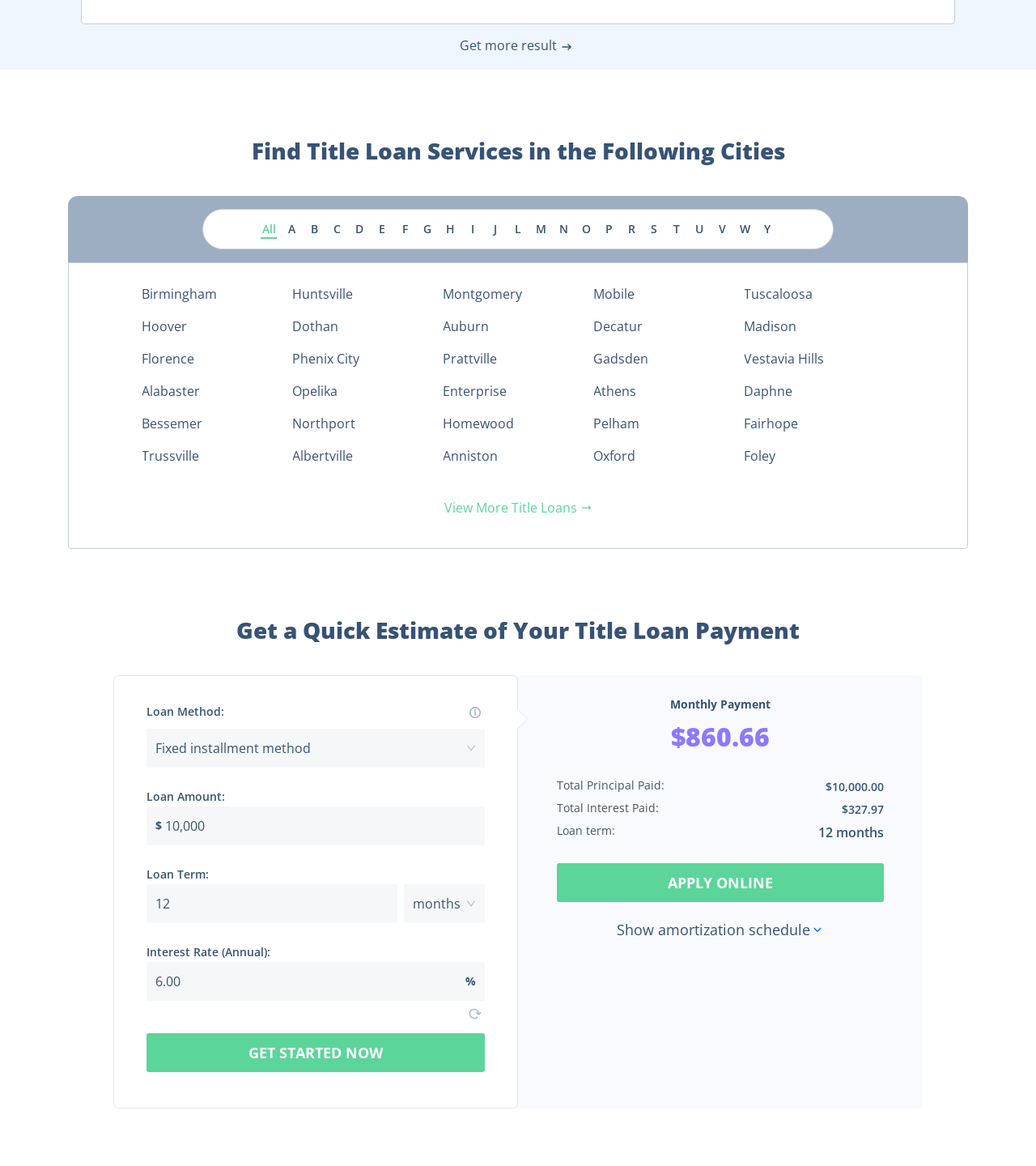How many cities are listed on this webpage?
Based on the screenshot, give a detailed explanation to answer the question.

By counting the number of links on the webpage, I found that there are 20 cities listed, including Birmingham, Huntsville, Montgomery, and others.